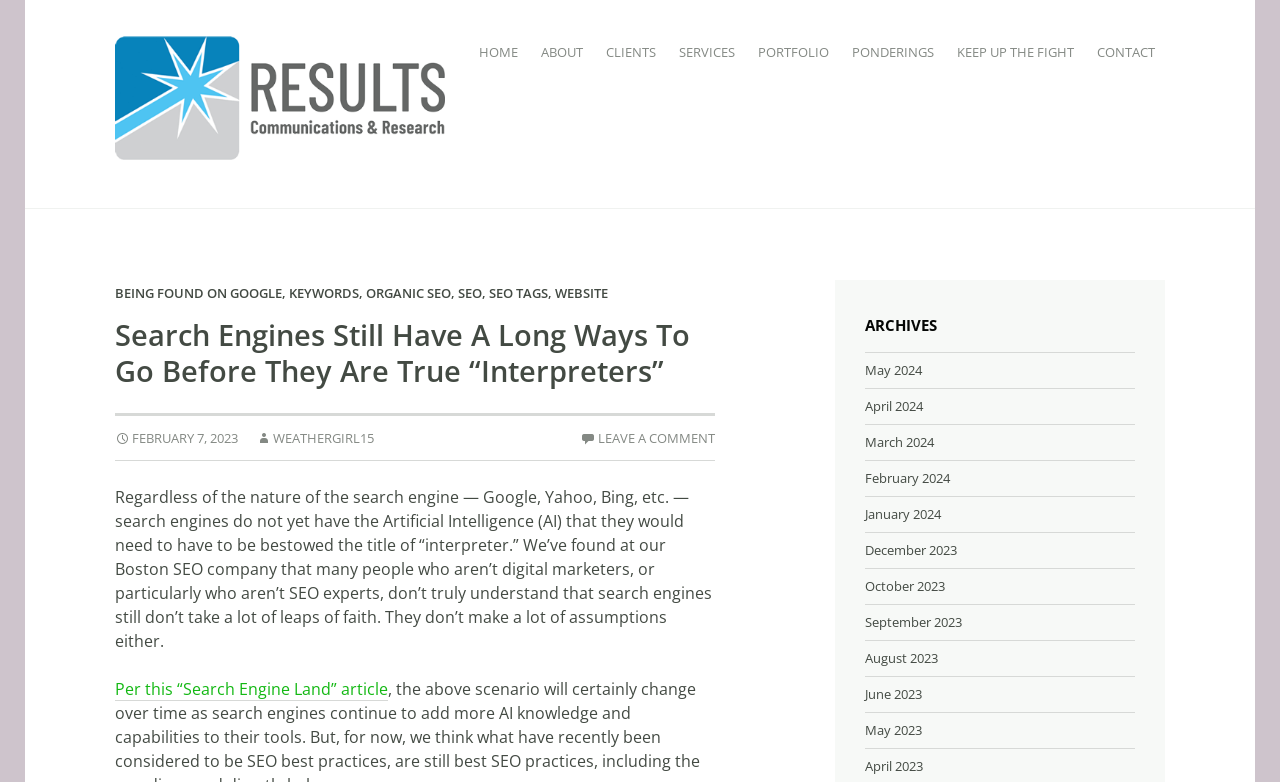What is the author of the article?
Based on the image, please offer an in-depth response to the question.

I found the answer by looking at the link element with the text ' WEATHERGIRL15' which is likely to be the author of the article.